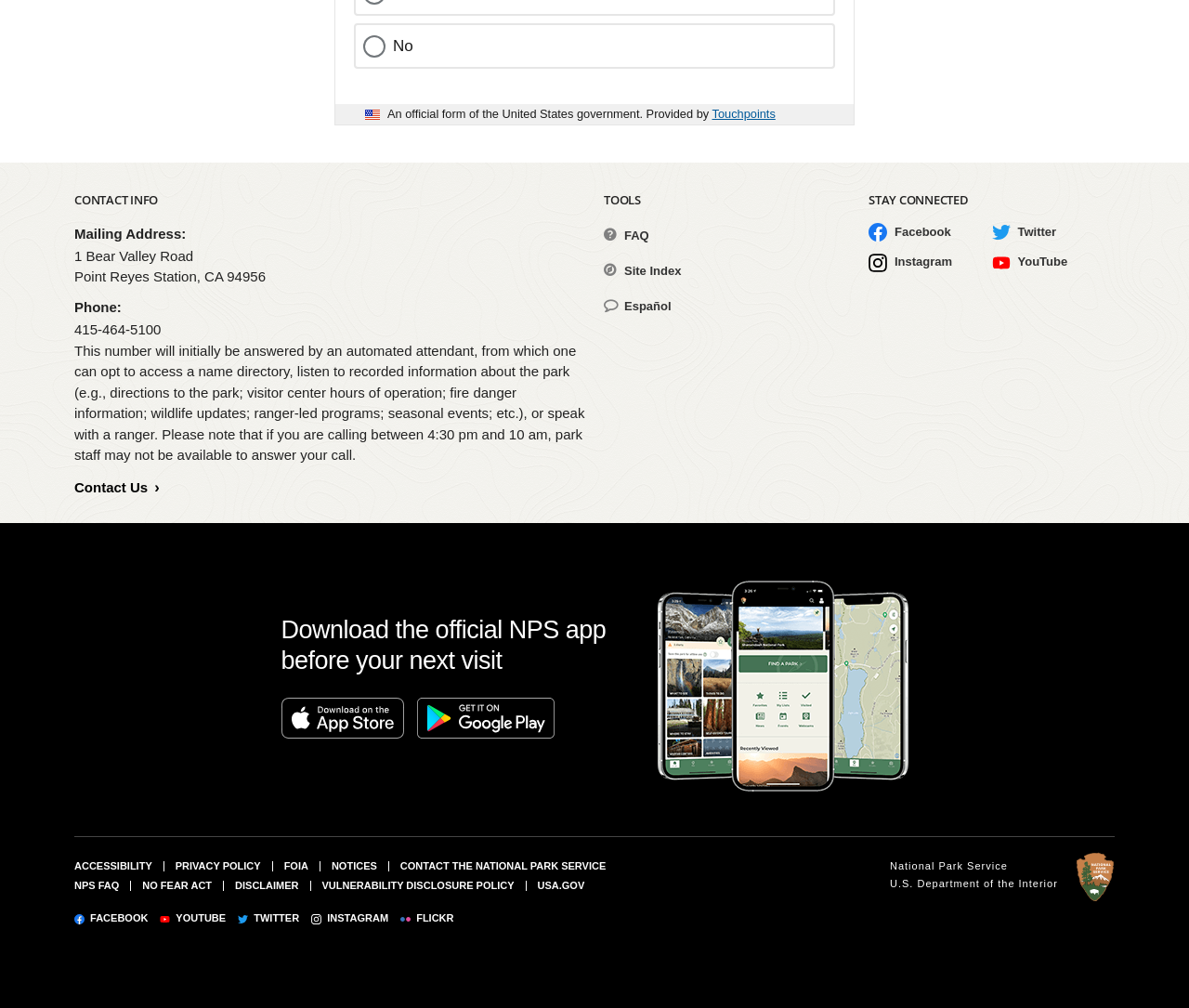Locate the bounding box coordinates of the area that needs to be clicked to fulfill the following instruction: "Click the 'Touchpoints' link". The coordinates should be in the format of four float numbers between 0 and 1, namely [left, top, right, bottom].

[0.599, 0.106, 0.652, 0.12]